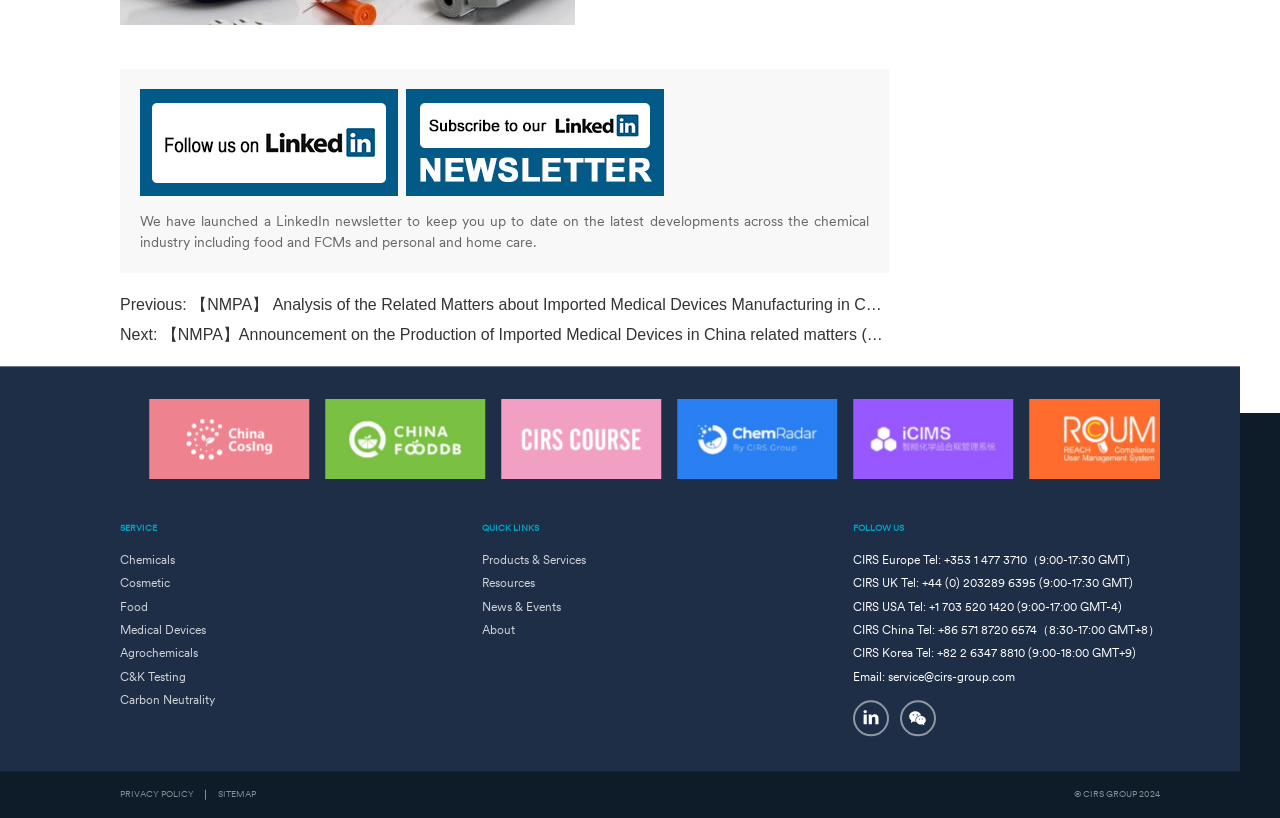Identify and provide the bounding box coordinates of the UI element described: "About". The coordinates should be formatted as [left, top, right, bottom], with each number being a float between 0 and 1.

[0.377, 0.756, 0.402, 0.785]